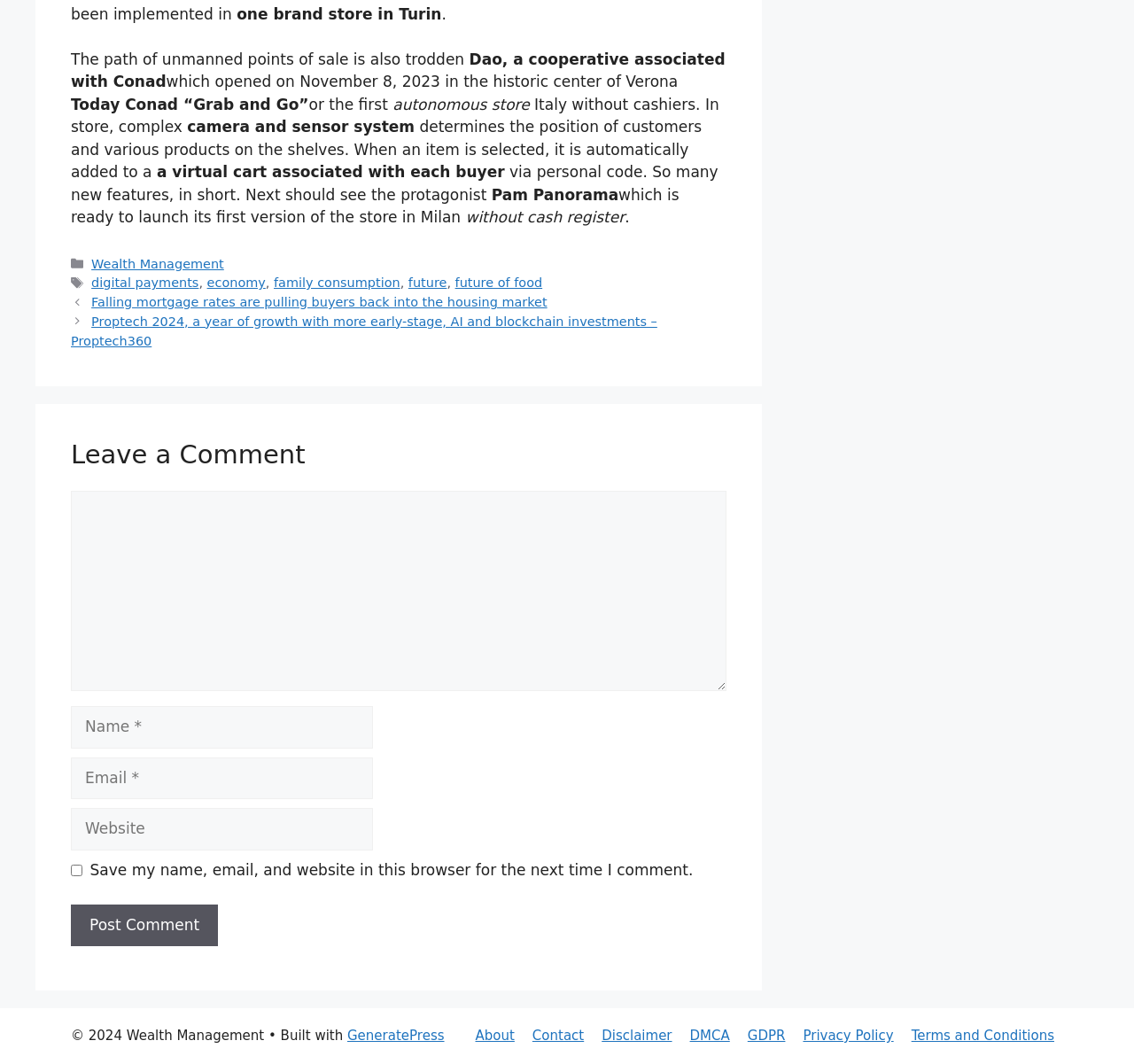Find the bounding box coordinates of the area that needs to be clicked in order to achieve the following instruction: "Click on the 'About' link". The coordinates should be specified as four float numbers between 0 and 1, i.e., [left, top, right, bottom].

[0.419, 0.966, 0.454, 0.981]